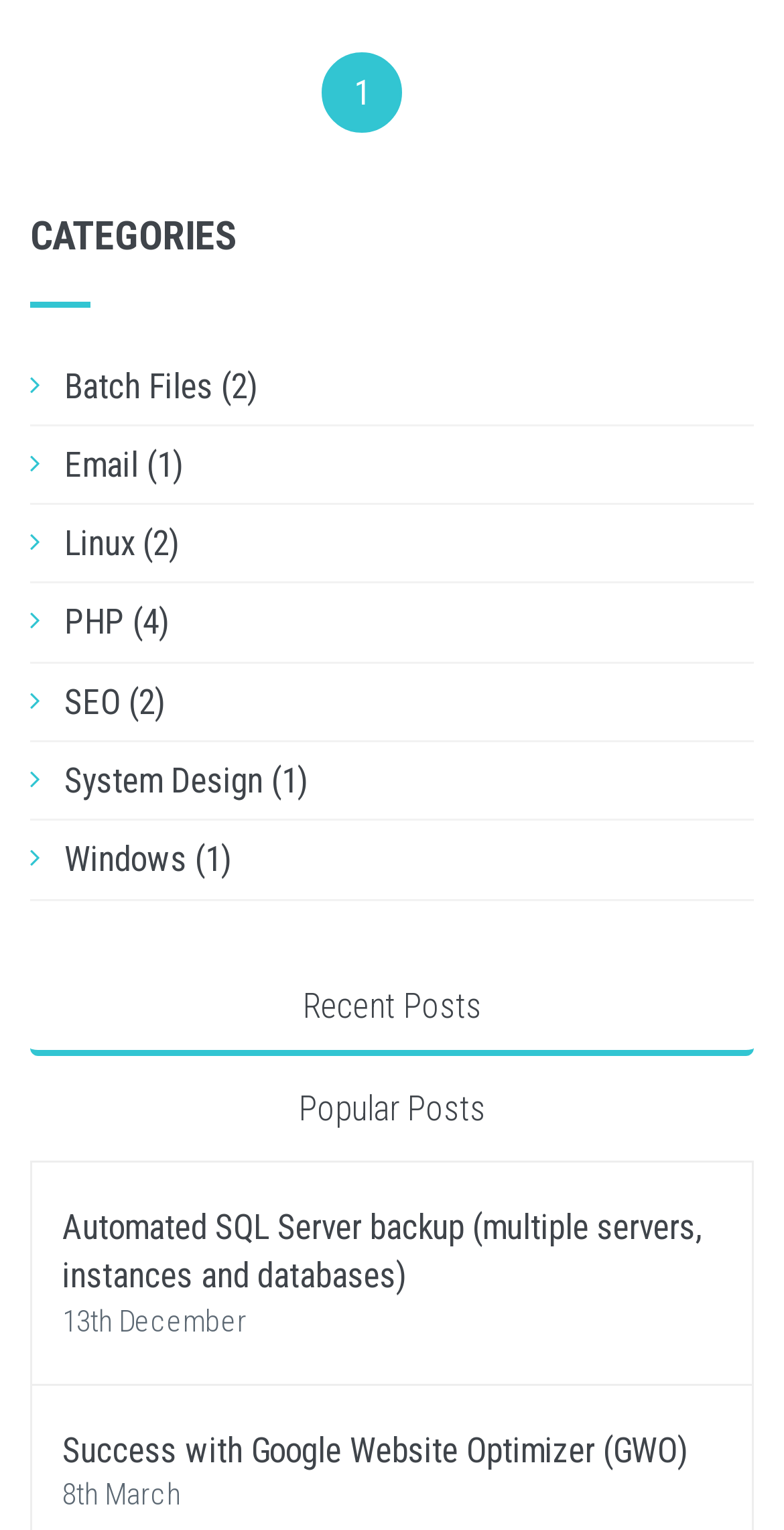Kindly determine the bounding box coordinates of the area that needs to be clicked to fulfill this instruction: "Read Recent Posts".

[0.038, 0.628, 0.962, 0.69]